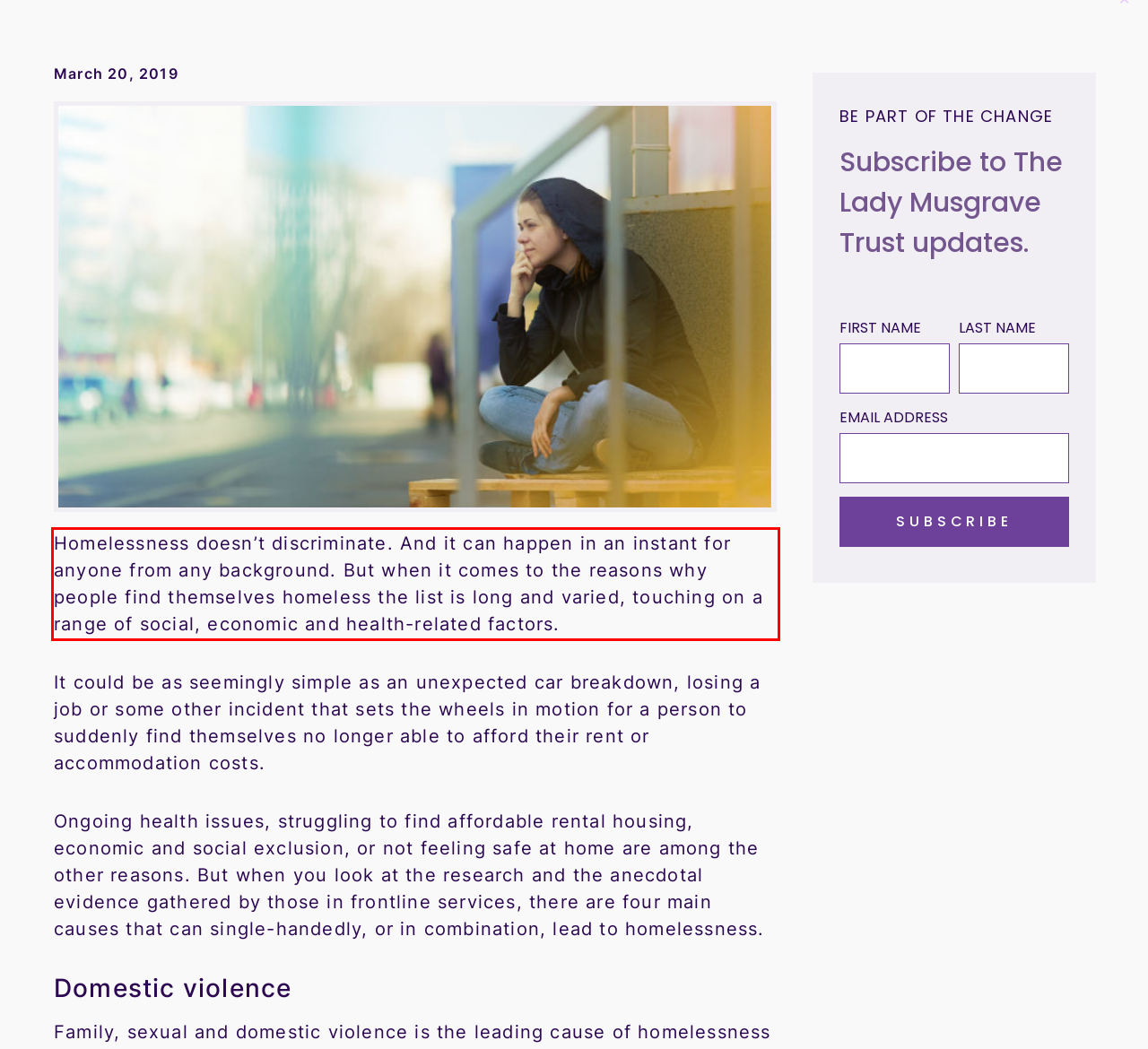Look at the webpage screenshot and recognize the text inside the red bounding box.

Homelessness doesn’t discriminate. And it can happen in an instant for anyone from any background. But when it comes to the reasons why people find themselves homeless the list is long and varied, touching on a range of social, economic and health-related factors.